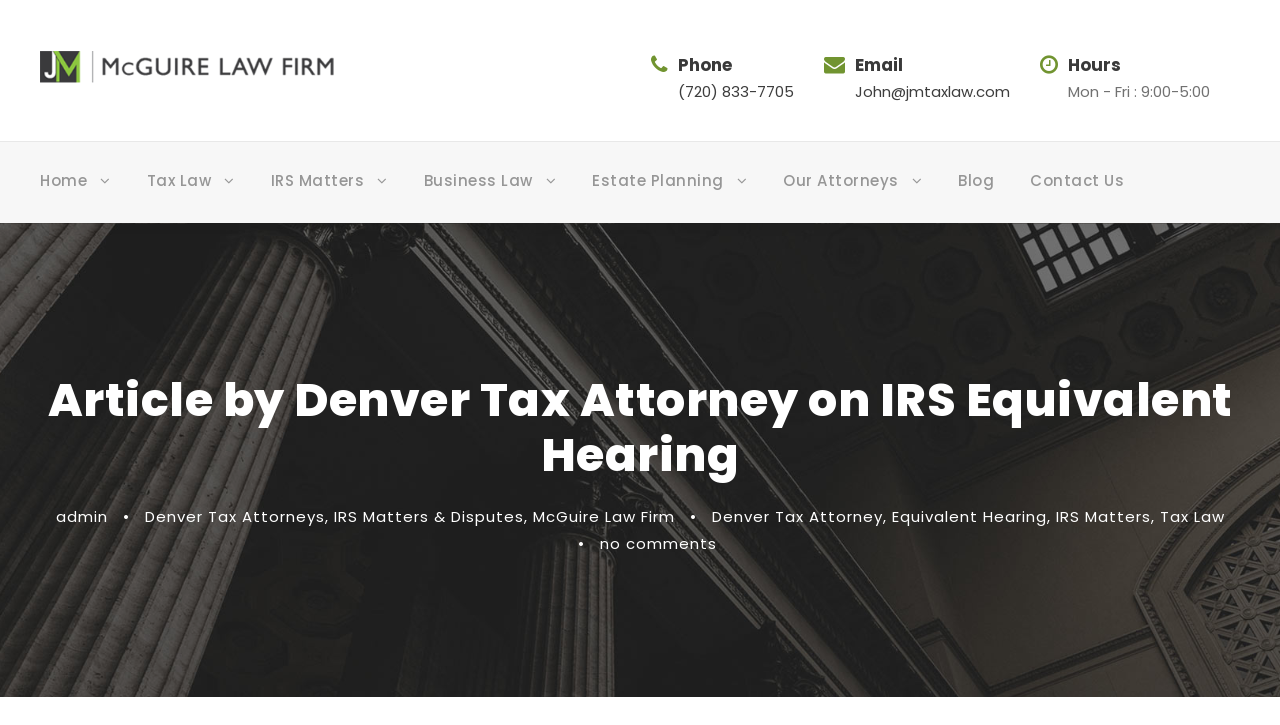Provide the text content of the webpage's main heading.

Article by Denver Tax Attorney on IRS Equivalent Hearing